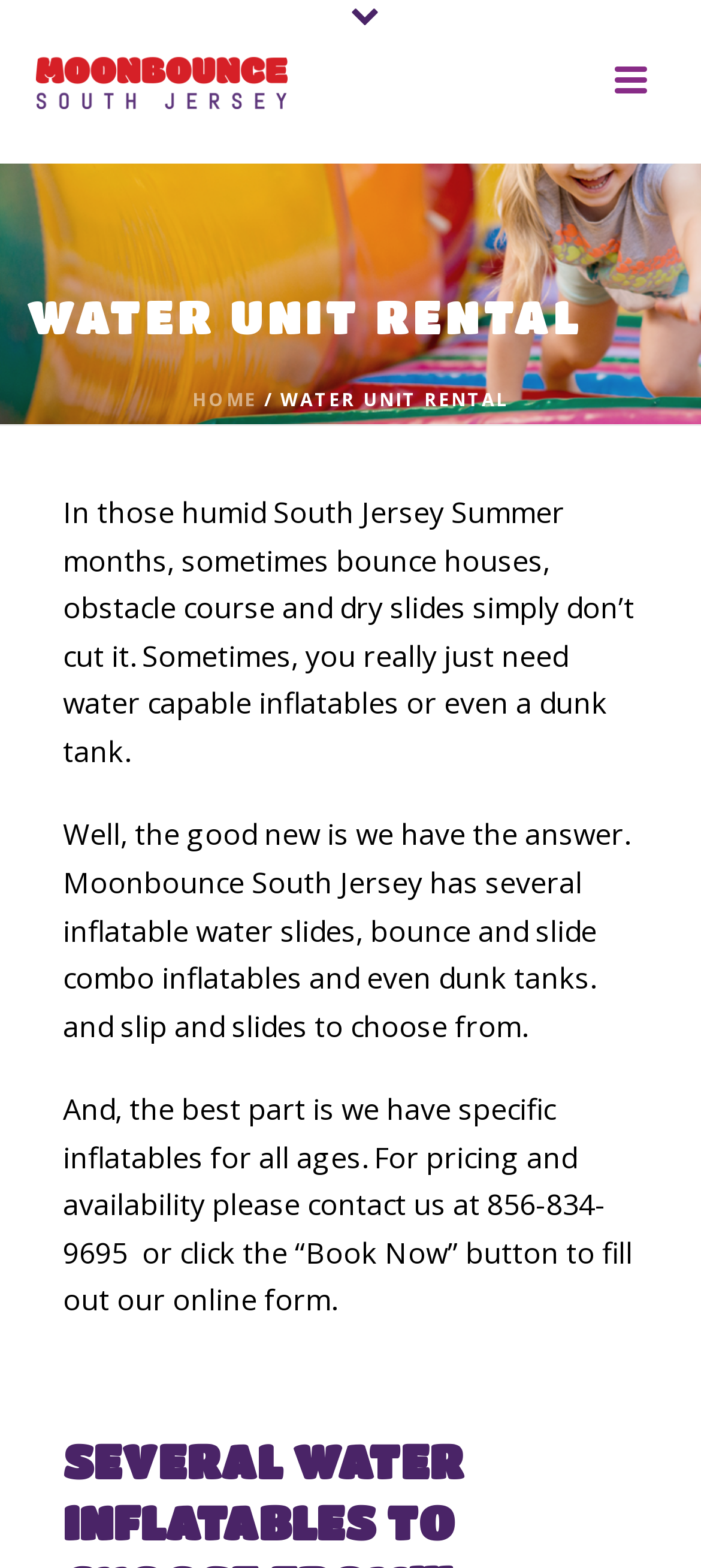What is the target audience for the inflatables?
Ensure your answer is thorough and detailed.

The webpage states that Moonbounce South Jersey has specific inflatables for all ages, implying that the target audience for the inflatables is people of all ages.